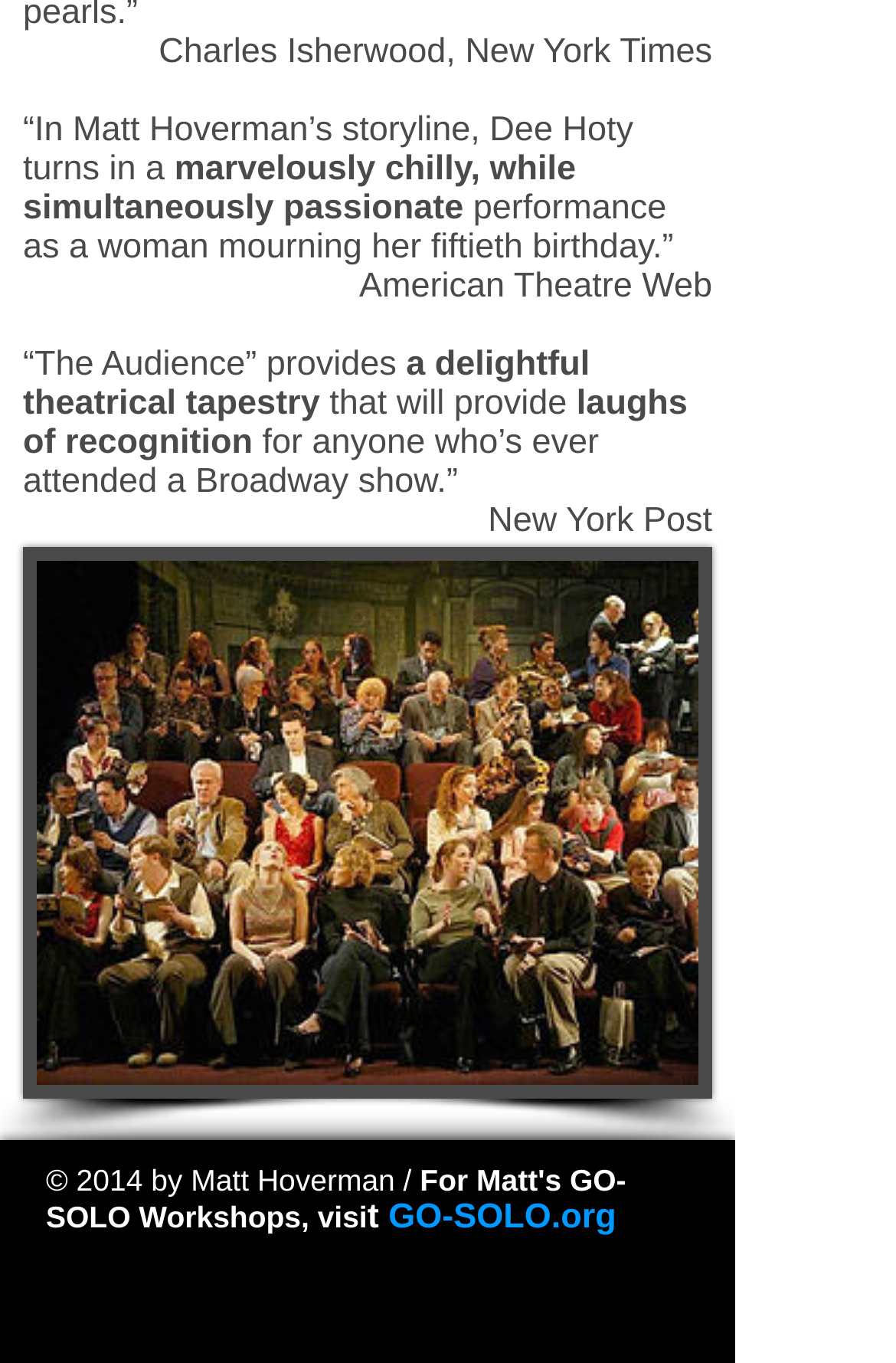Return the bounding box coordinates of the UI element that corresponds to this description: "GO-SOLO.org". The coordinates must be given as four float numbers in the range of 0 and 1, [left, top, right, bottom].

[0.434, 0.878, 0.688, 0.907]